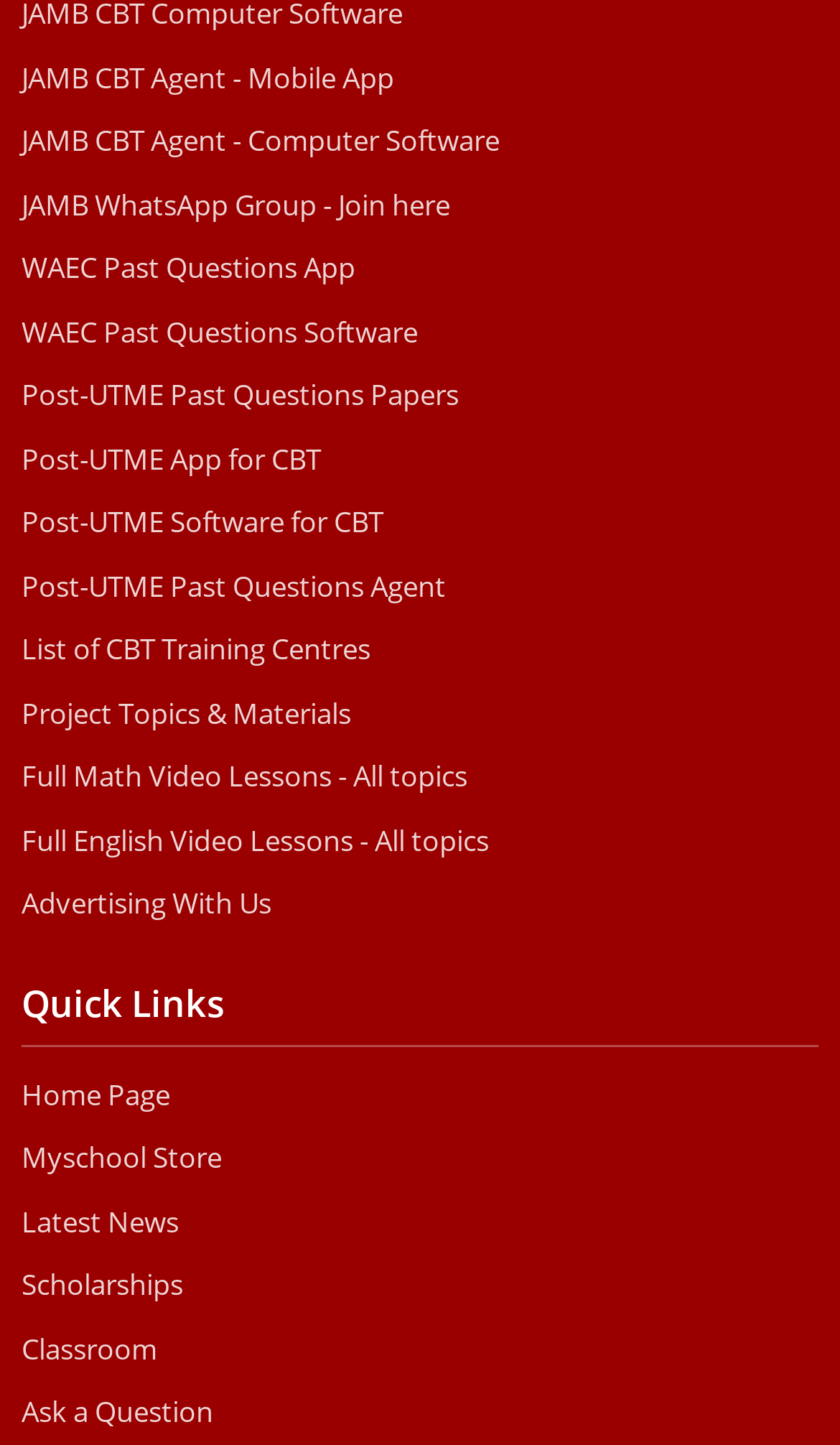Please find and report the bounding box coordinates of the element to click in order to perform the following action: "Click on JAMB CBT Agent - Mobile App". The coordinates should be expressed as four float numbers between 0 and 1, in the format [left, top, right, bottom].

[0.026, 0.04, 0.469, 0.067]